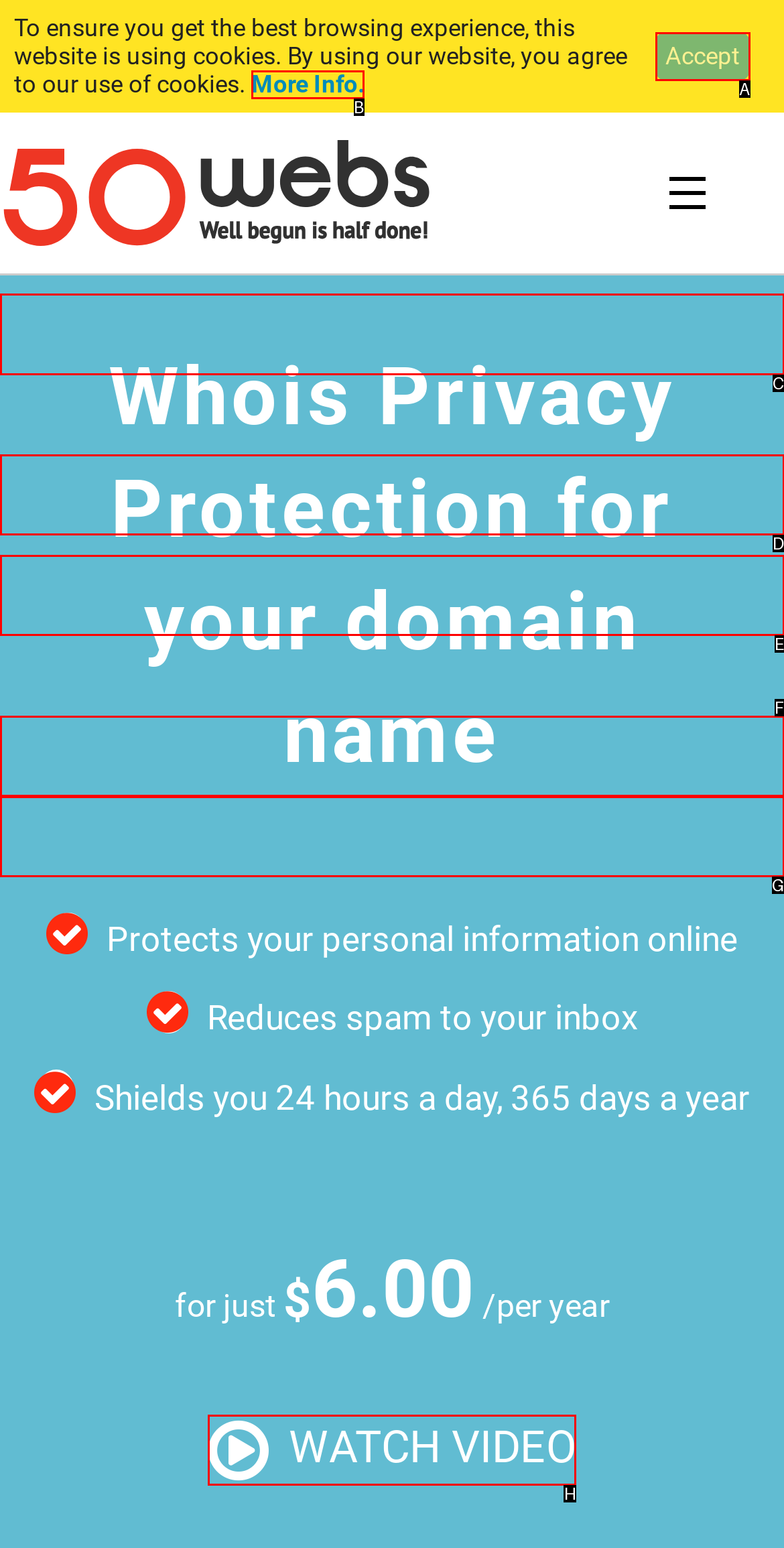Decide which UI element to click to accomplish the task: Sign up for free
Respond with the corresponding option letter.

C